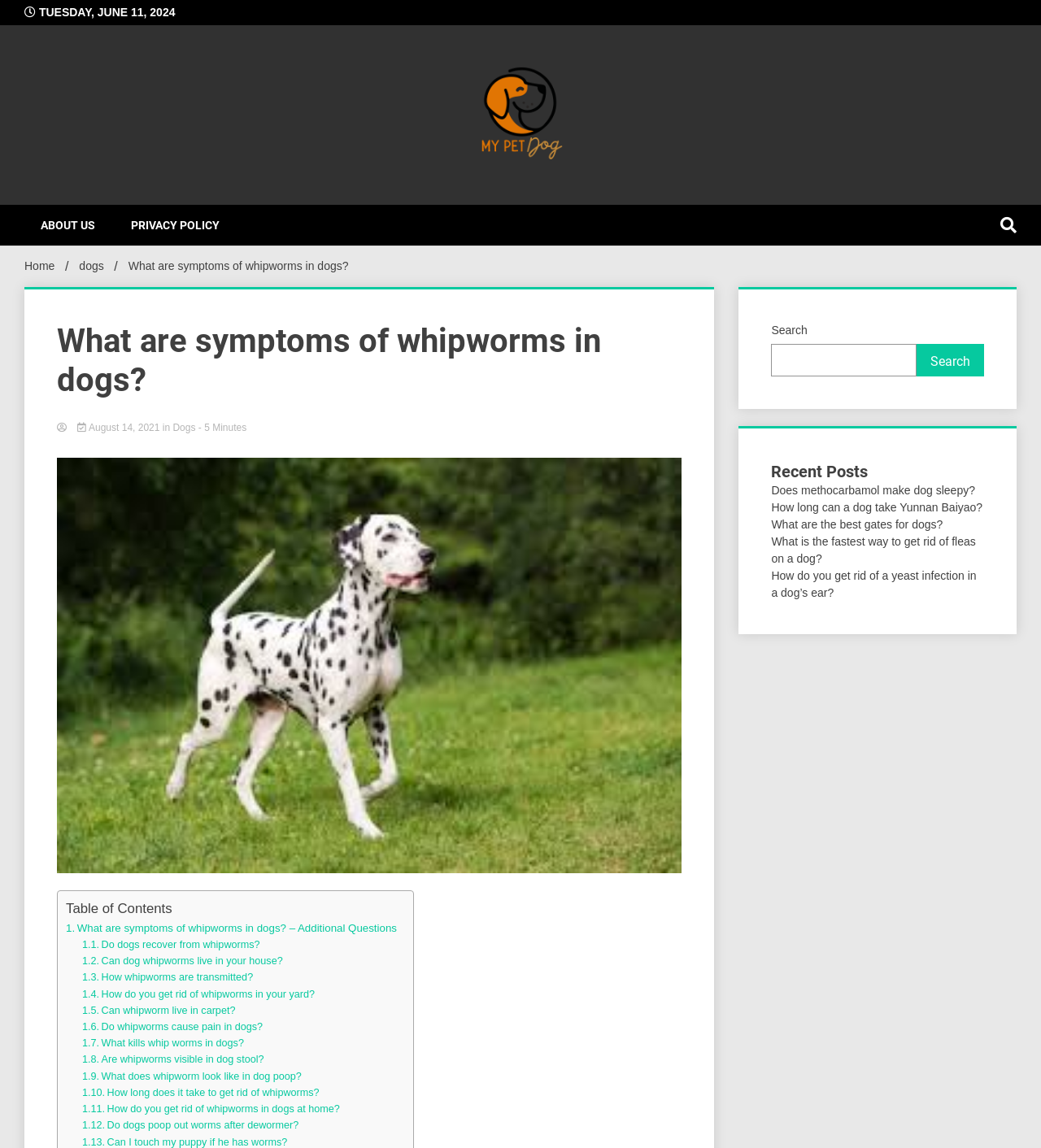What is the name of the website?
From the details in the image, provide a complete and detailed answer to the question.

The name of the website can be found in the top navigation bar, where it says 'My Pet Dog' in a heading element.